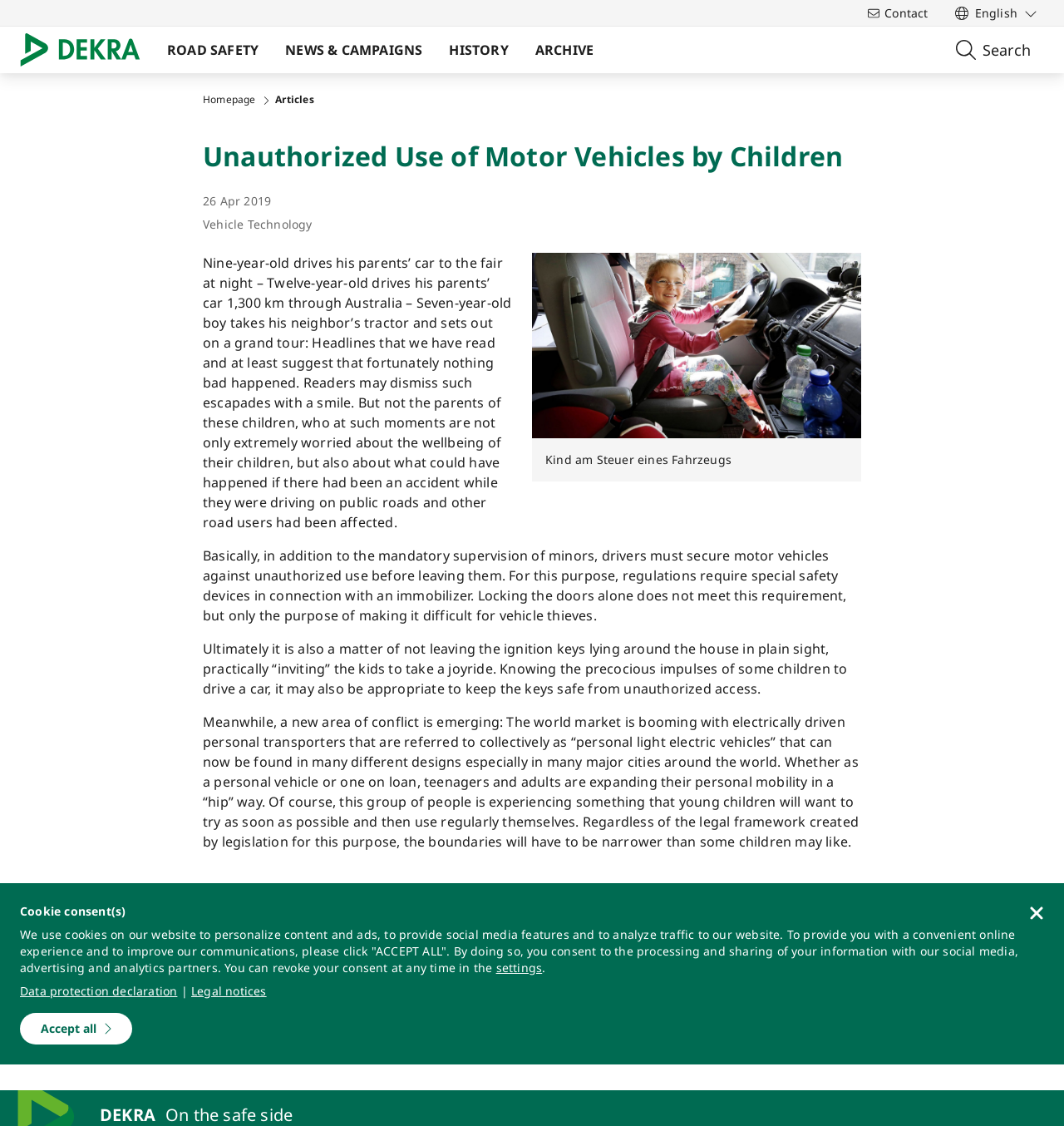Identify the bounding box for the element characterized by the following description: "ROAD SAFETY".

[0.145, 0.024, 0.256, 0.065]